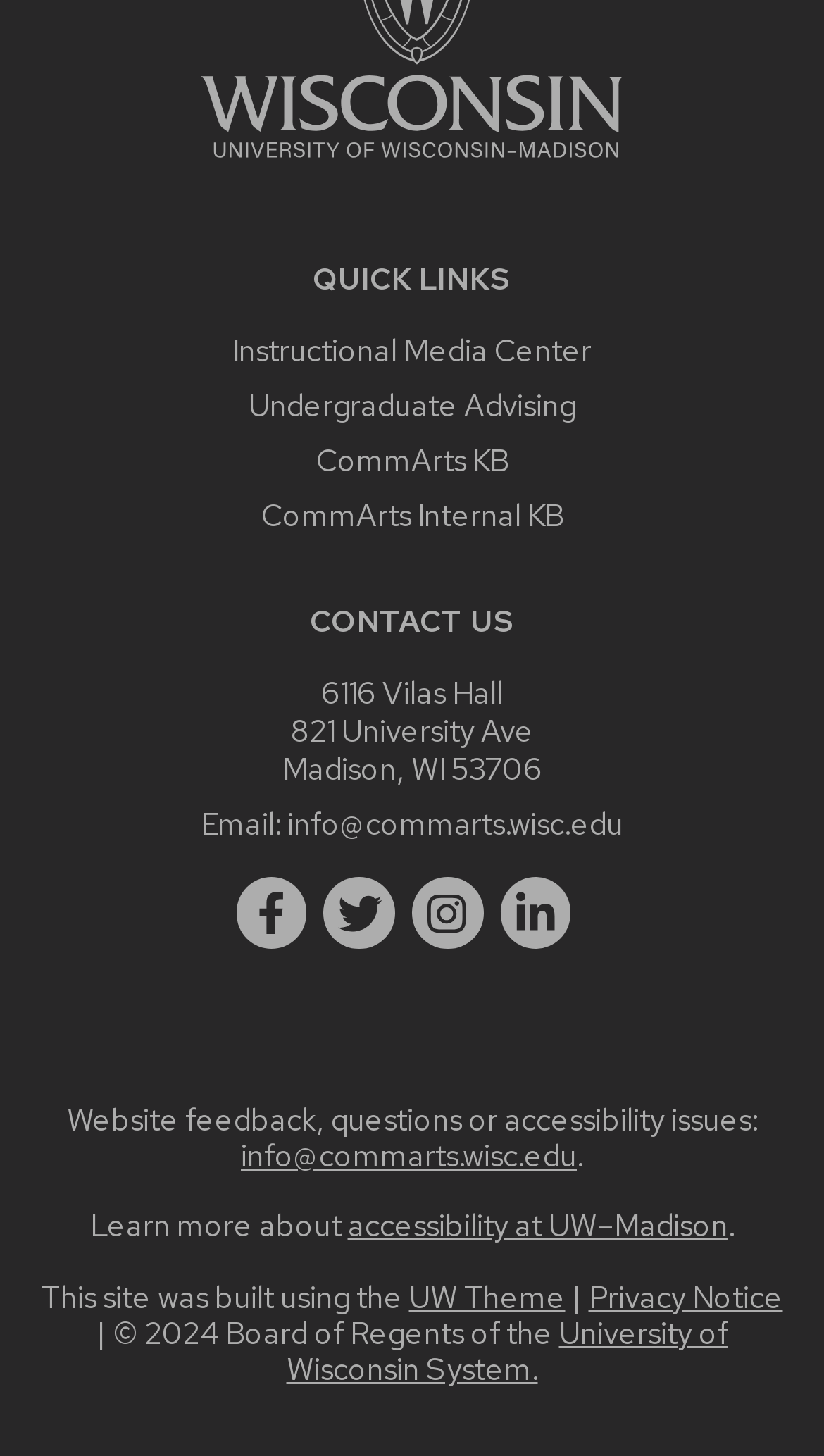Locate the bounding box coordinates of the region to be clicked to comply with the following instruction: "Follow CommArts on Facebook". The coordinates must be four float numbers between 0 and 1, in the form [left, top, right, bottom].

[0.287, 0.603, 0.373, 0.651]